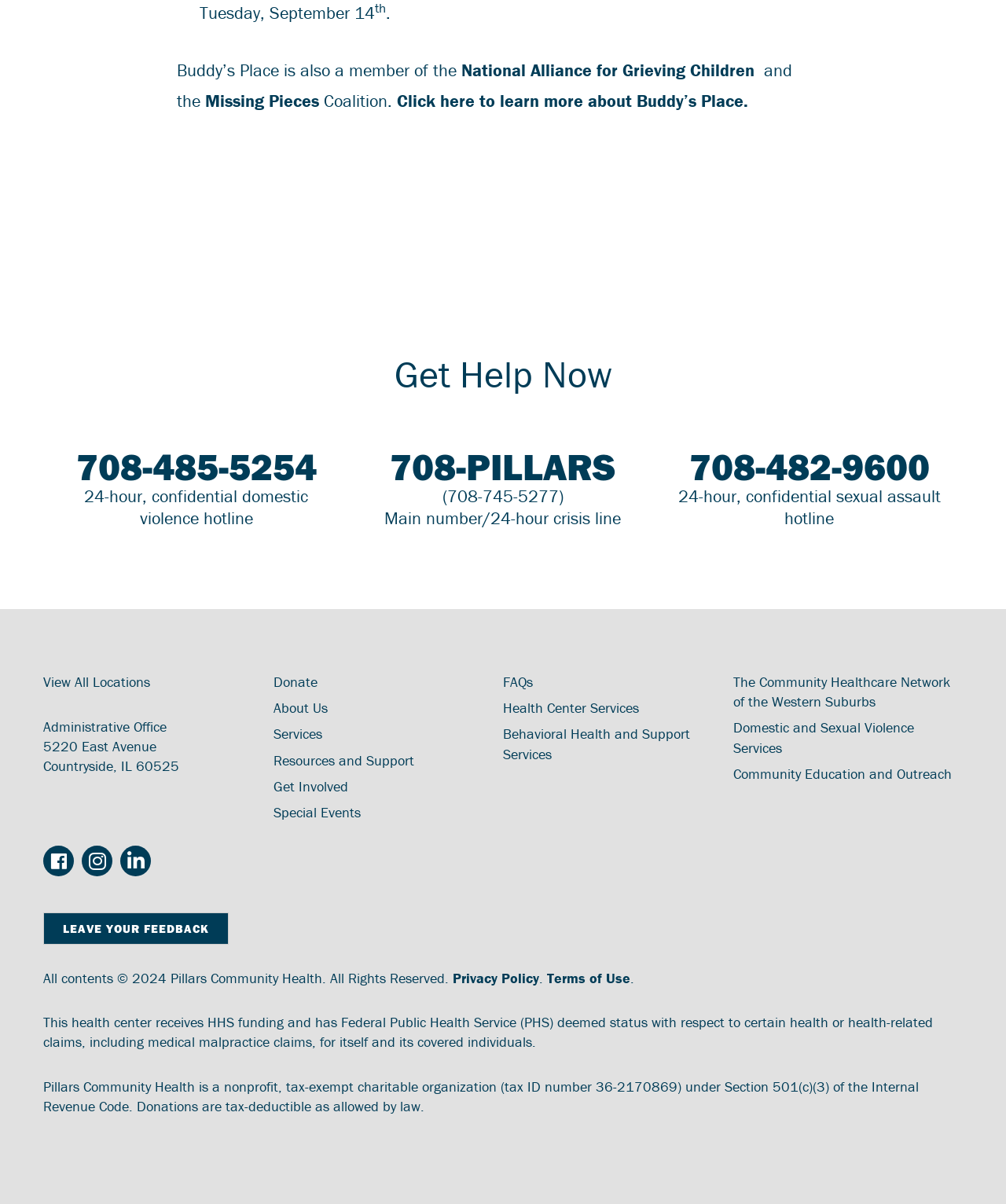Can you determine the bounding box coordinates of the area that needs to be clicked to fulfill the following instruction: "View all locations"?

[0.043, 0.559, 0.149, 0.574]